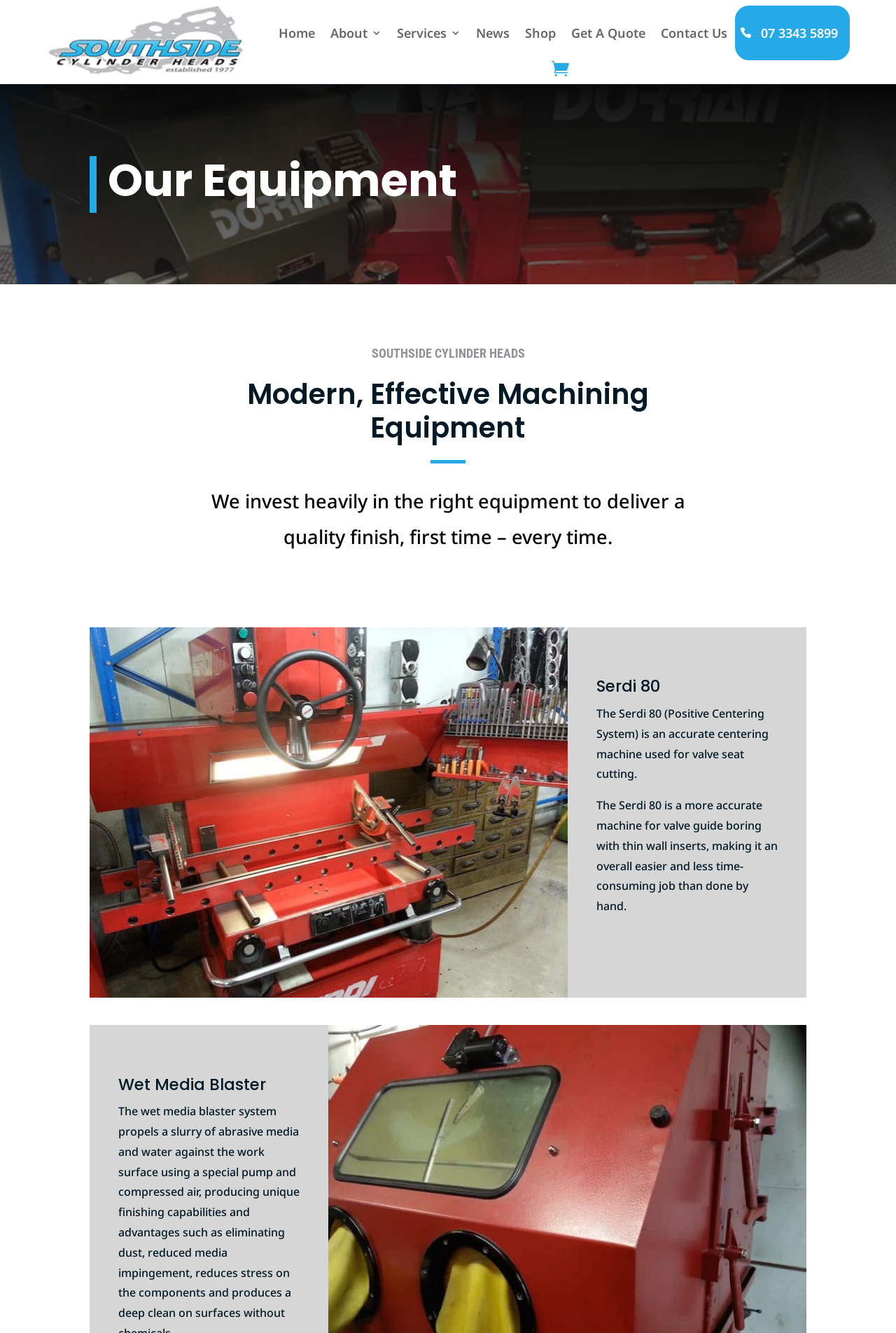How does the company ensure quality finish?
Examine the webpage screenshot and provide an in-depth answer to the question.

The company ensures quality finish by investing in the right equipment, as stated in the text 'We invest heavily in the right equipment to deliver a quality finish, first time – every time'.